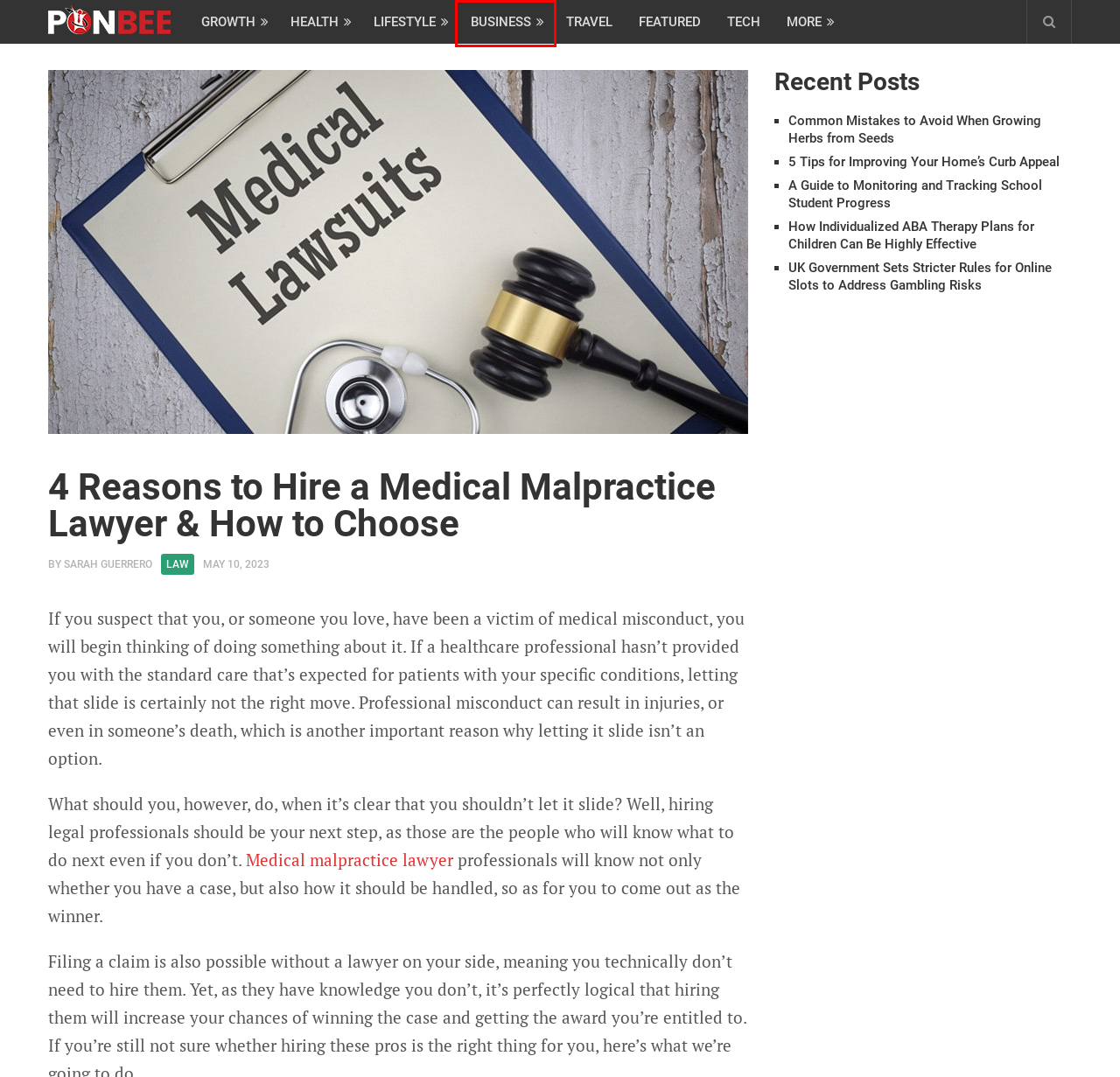Given a screenshot of a webpage featuring a red bounding box, identify the best matching webpage description for the new page after the element within the red box is clicked. Here are the options:
A. Tech – PONBEE
B. Business – PONBEE
C. How Individualized ABA Therapy Plans for Children Can Be Highly Effective
D. Irish Whispers: A Journey Through Emerald Heritage - PONBEE
E. Health – PONBEE
F. Growth – PONBEE
G. A Guide to Monitoring and Tracking School Student Progress - PONBEE
H. UK Government Sets Stricter Rules for Online Slots to Address Gambling Risks - PONBEE

B